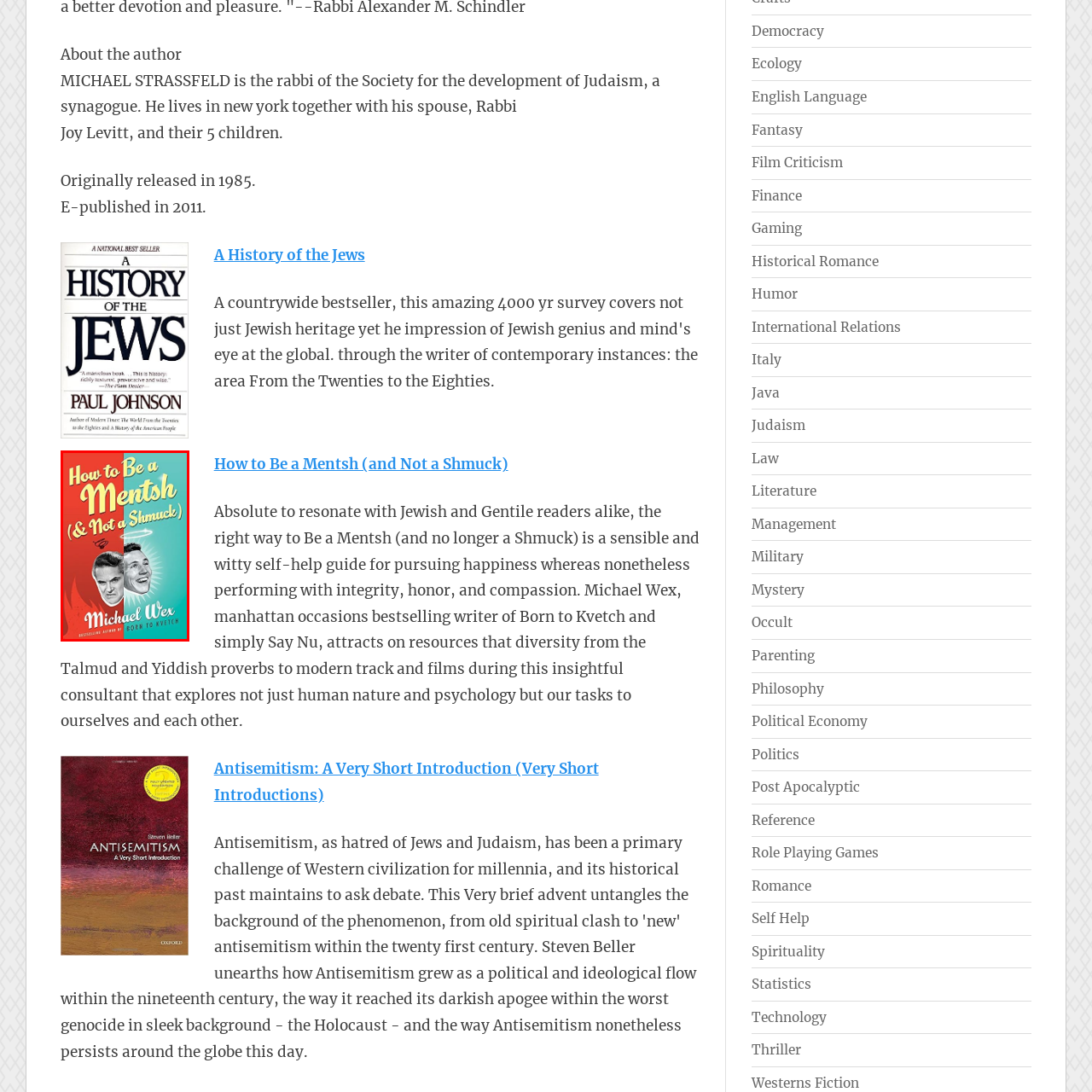How many colors are used in the background?
Consider the details within the red bounding box and provide a thorough answer to the question.

The cover art is striking, split in two contrasting colors: a red and a turquoise background, which means there are two colors used in the background.